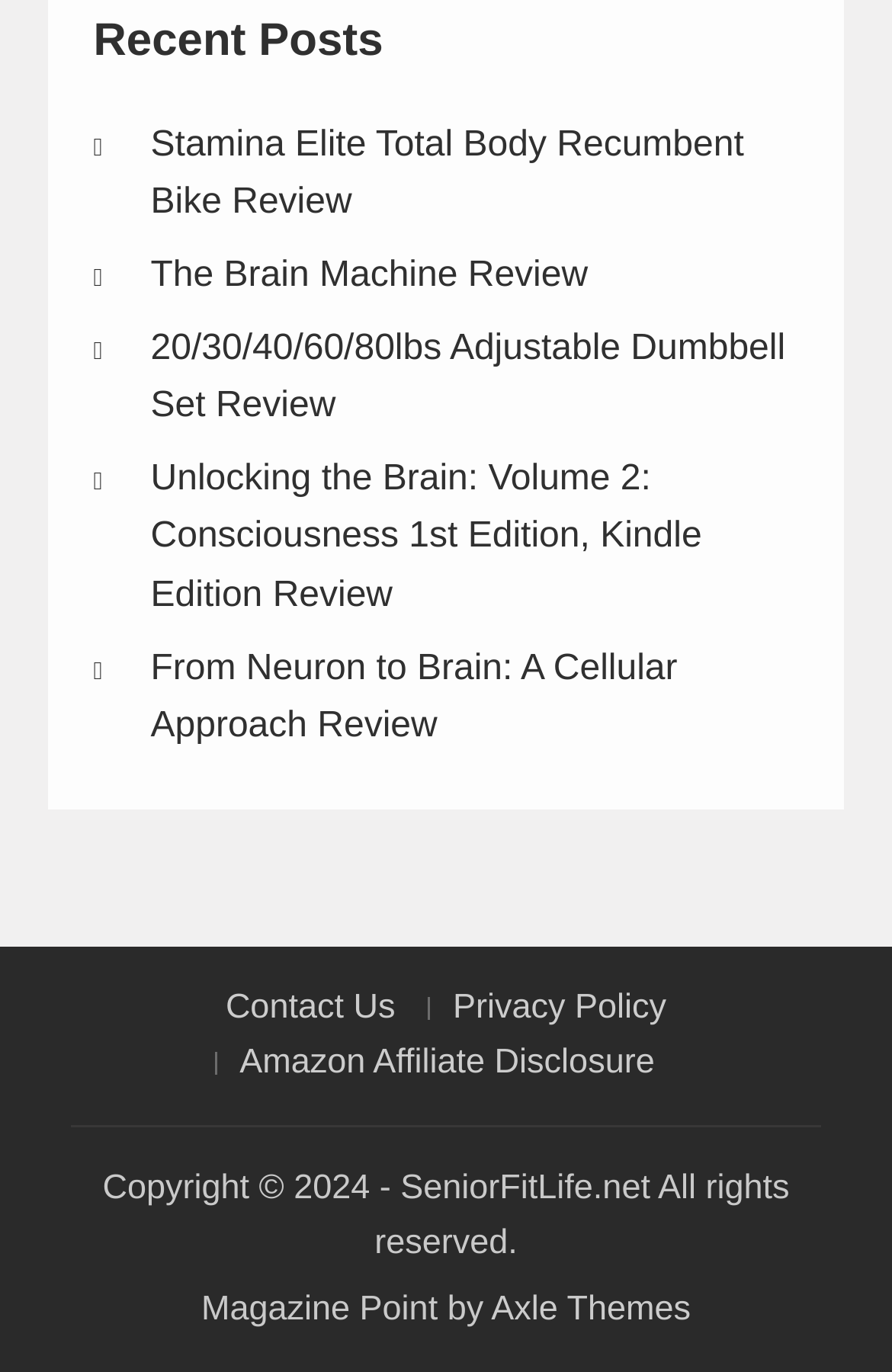Using the element description: "Axle Themes", determine the bounding box coordinates for the specified UI element. The coordinates should be four float numbers between 0 and 1, [left, top, right, bottom].

[0.551, 0.94, 0.774, 0.968]